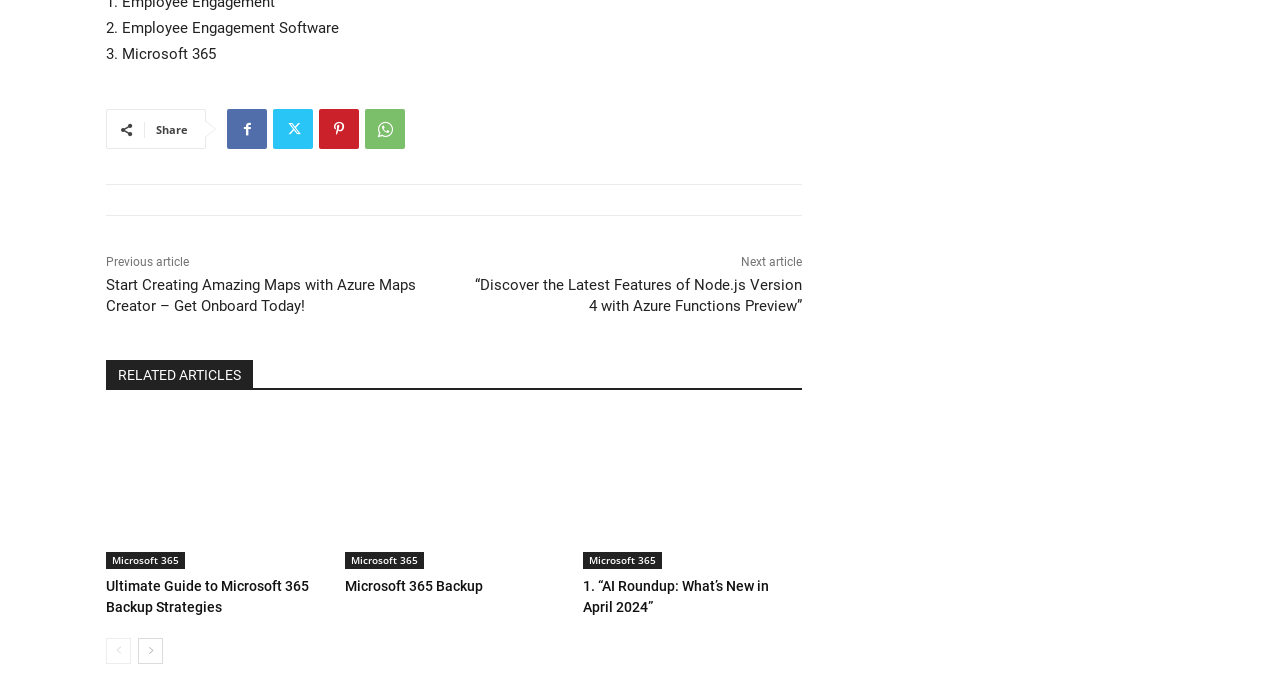Pinpoint the bounding box coordinates of the element you need to click to execute the following instruction: "Go to the previous article". The bounding box should be represented by four float numbers between 0 and 1, in the format [left, top, right, bottom].

[0.083, 0.371, 0.148, 0.391]